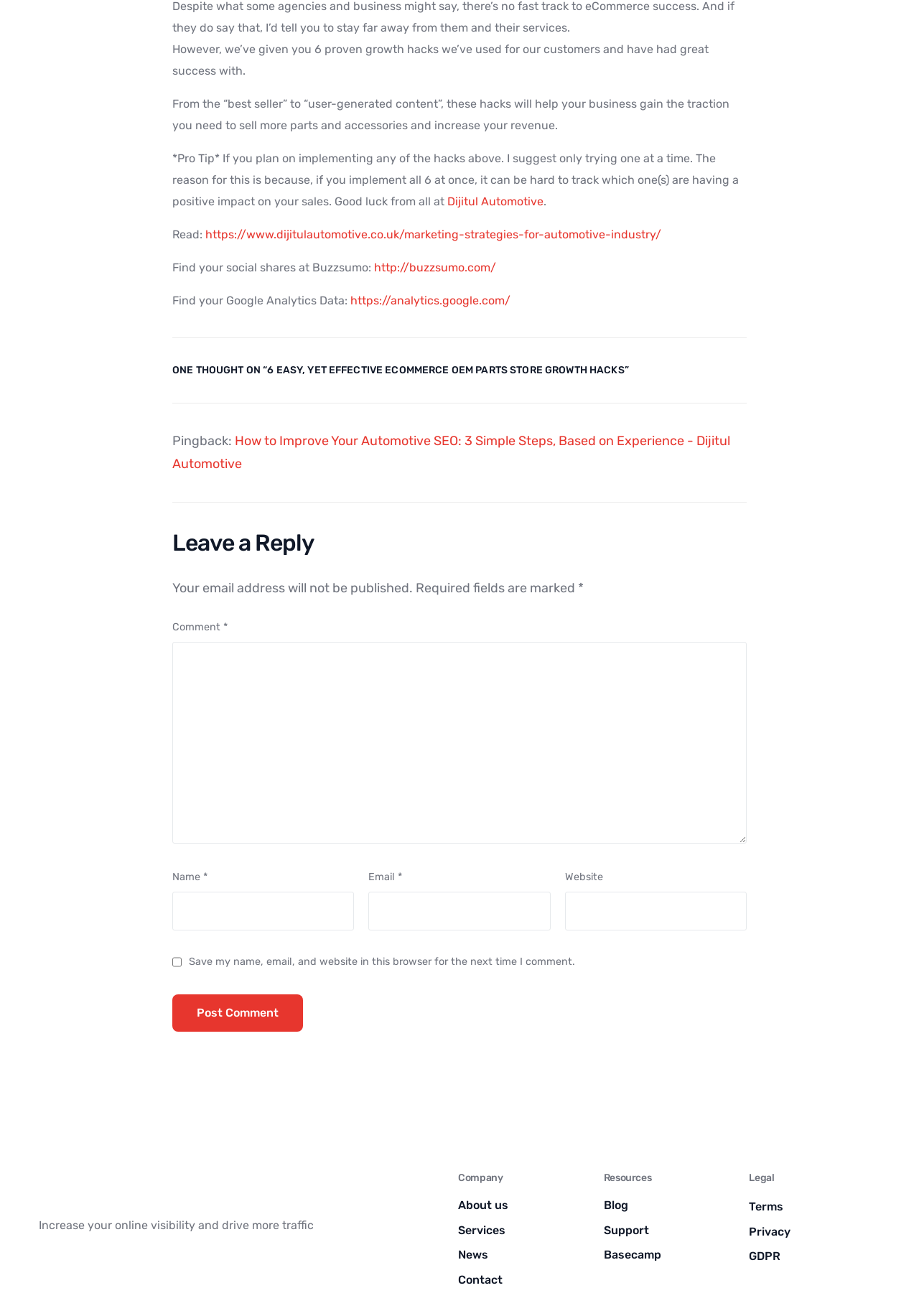Can you specify the bounding box coordinates for the region that should be clicked to fulfill this instruction: "Leave a comment".

[0.188, 0.472, 0.243, 0.481]